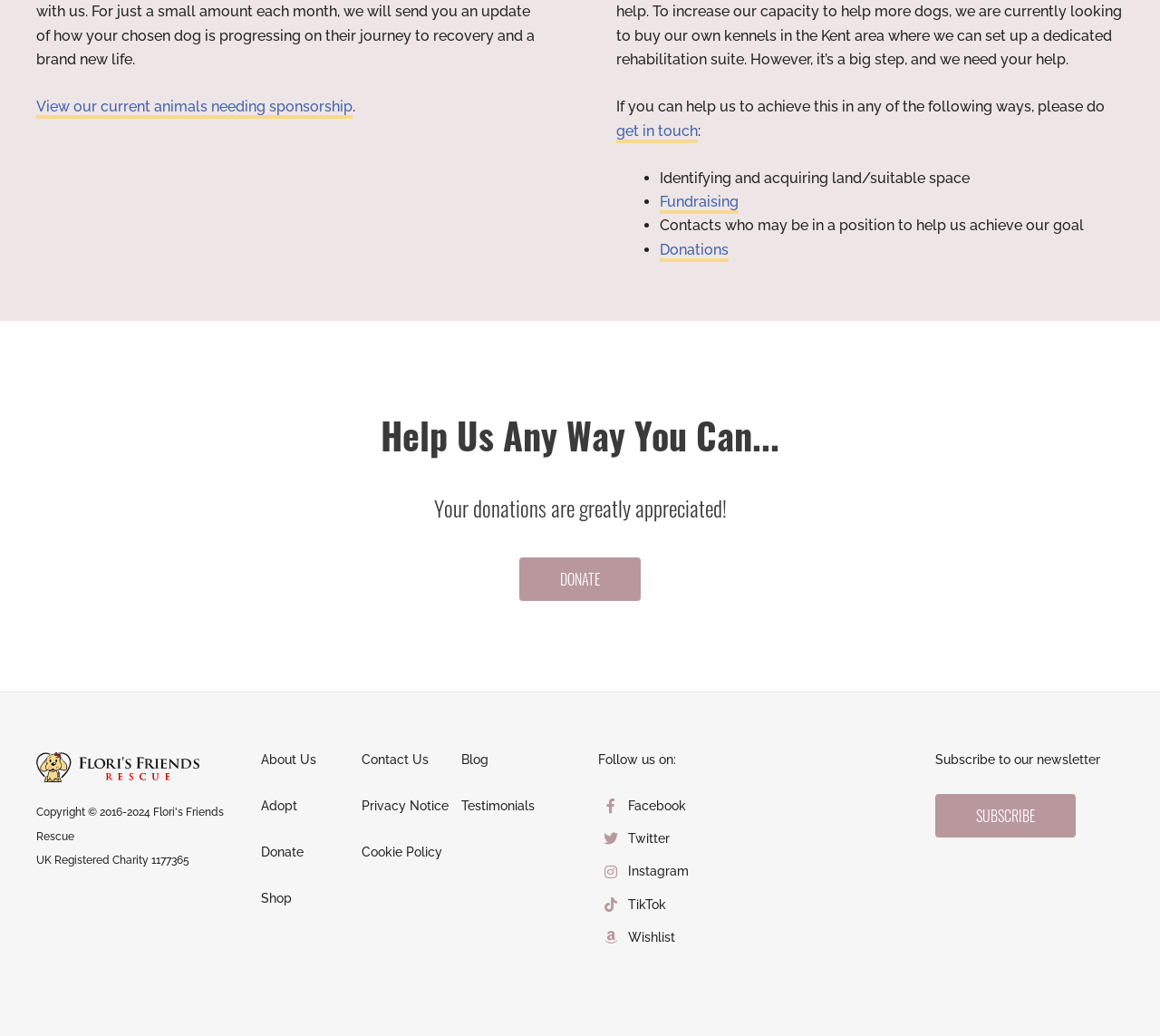Please specify the bounding box coordinates of the area that should be clicked to accomplish the following instruction: "View our current animals needing sponsorship". The coordinates should consist of four float numbers between 0 and 1, i.e., [left, top, right, bottom].

[0.031, 0.095, 0.304, 0.115]